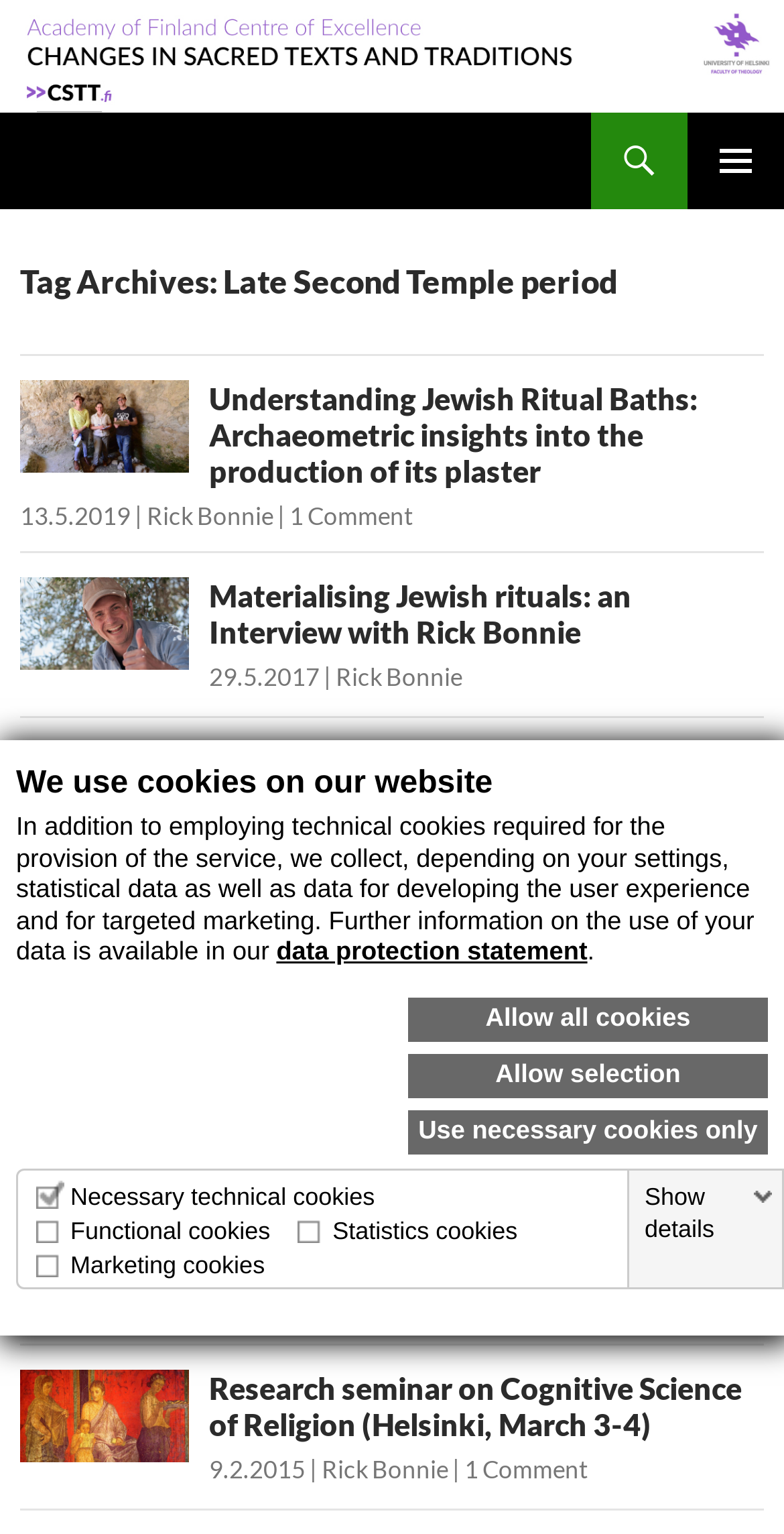Determine the bounding box coordinates of the region that needs to be clicked to achieve the task: "Read 'Understanding Jewish Ritual Baths: Archaeometric insights into the production of its plaster'".

[0.267, 0.247, 0.89, 0.318]